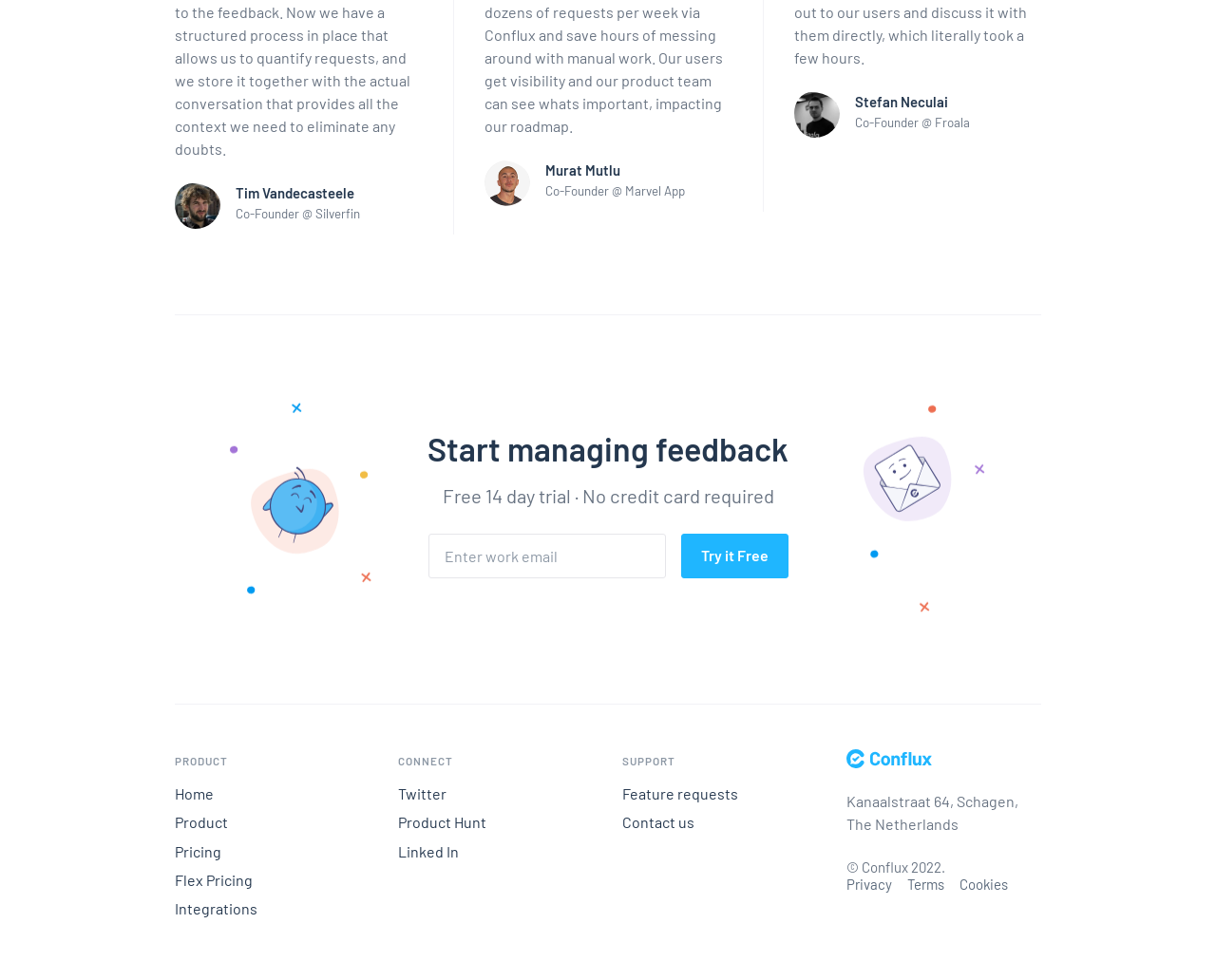Based on the element description "Send message", predict the bounding box coordinates of the UI element.

None